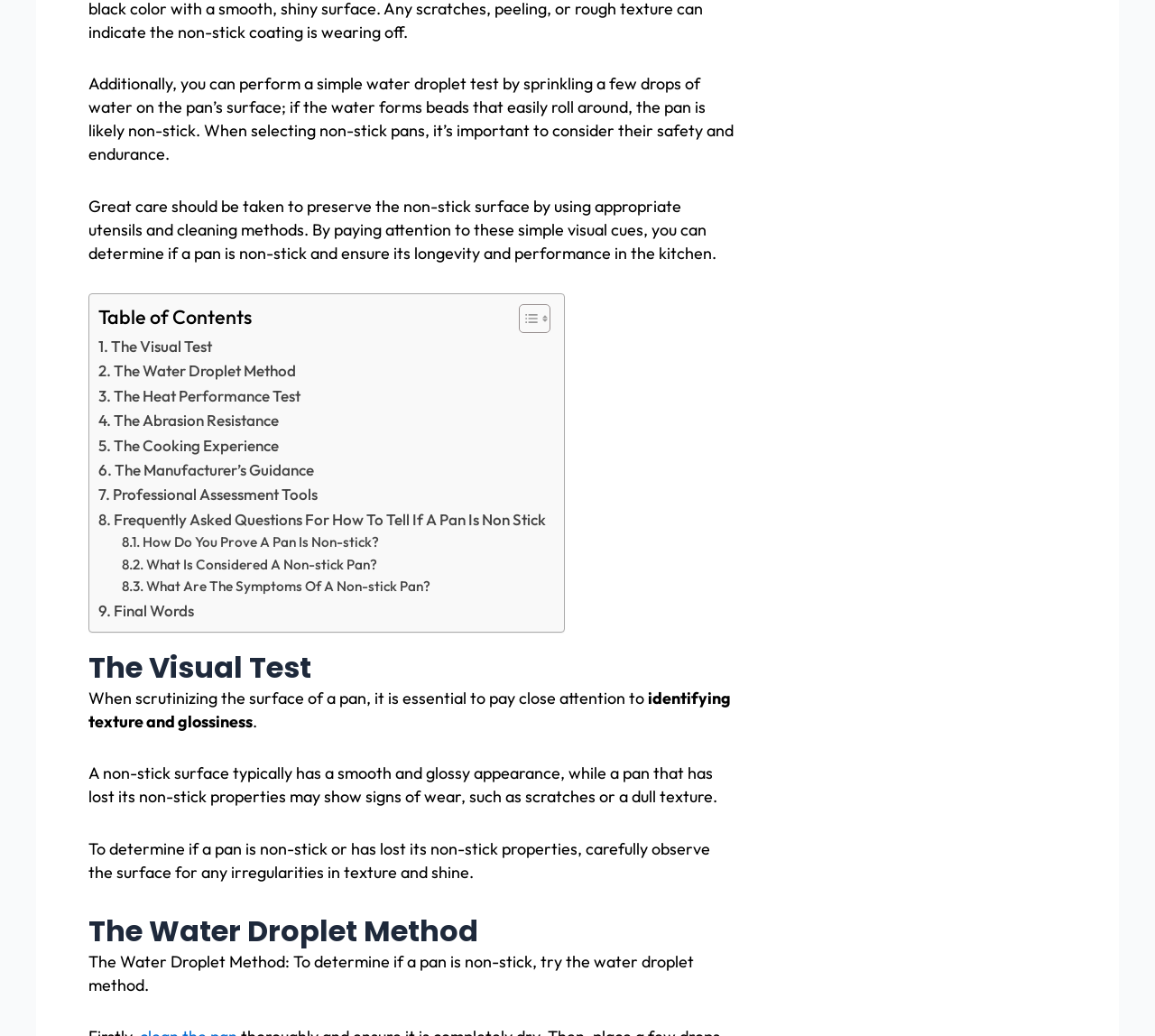Pinpoint the bounding box coordinates of the element you need to click to execute the following instruction: "Click on 'Toggle Table of Content'". The bounding box should be represented by four float numbers between 0 and 1, in the format [left, top, right, bottom].

[0.438, 0.293, 0.473, 0.322]